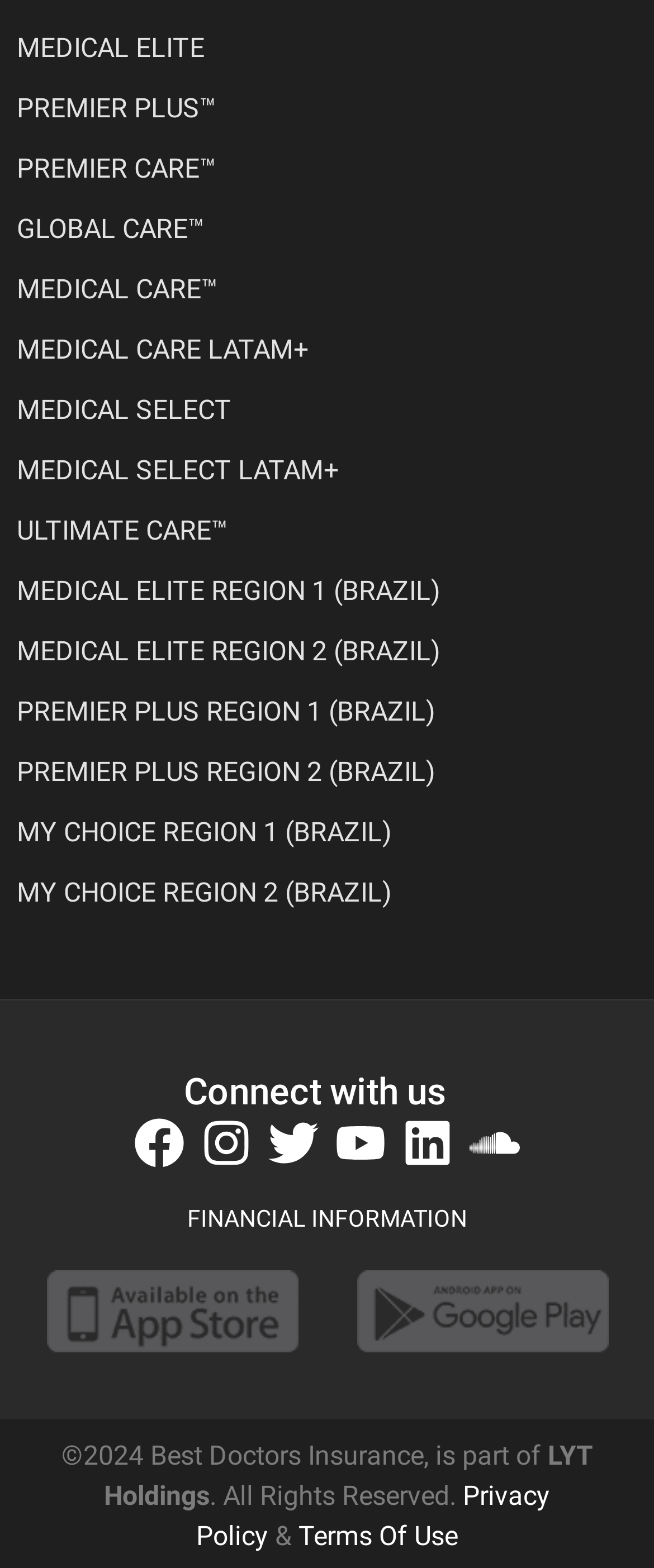Find the bounding box coordinates for the UI element that matches this description: "PREMIER PLUS™".

[0.026, 0.059, 0.331, 0.079]